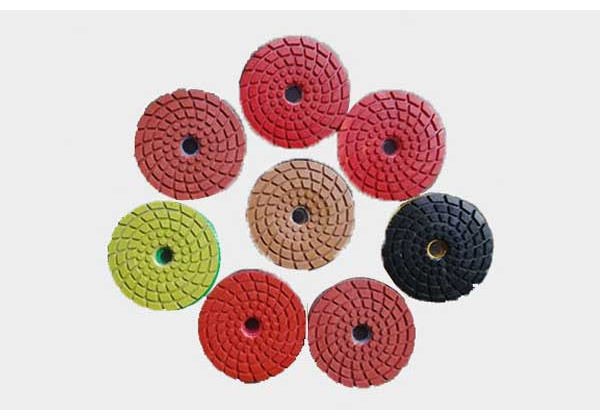Explain the image thoroughly, highlighting all key elements.

The image showcases a set of eight colorful resin polishing pads arranged in a circular pattern against a neutral background. The pads come in various shades, including red, yellow, brown, and black, each designed with a textured surface to enhance grinding and polishing performance. These flexible tools are made with diamond abrasives, making them suitable for stone polishing, ceramics, and glass processing. The design of the pads also features a center hole, allowing for easy attachment to grinding equipment. This type of polishing pad is essential in achieving high gloss finishes and effectively preparing surfaces for further treatment, illustrating their importance in both professional and DIY projects in the stone and construction industries.